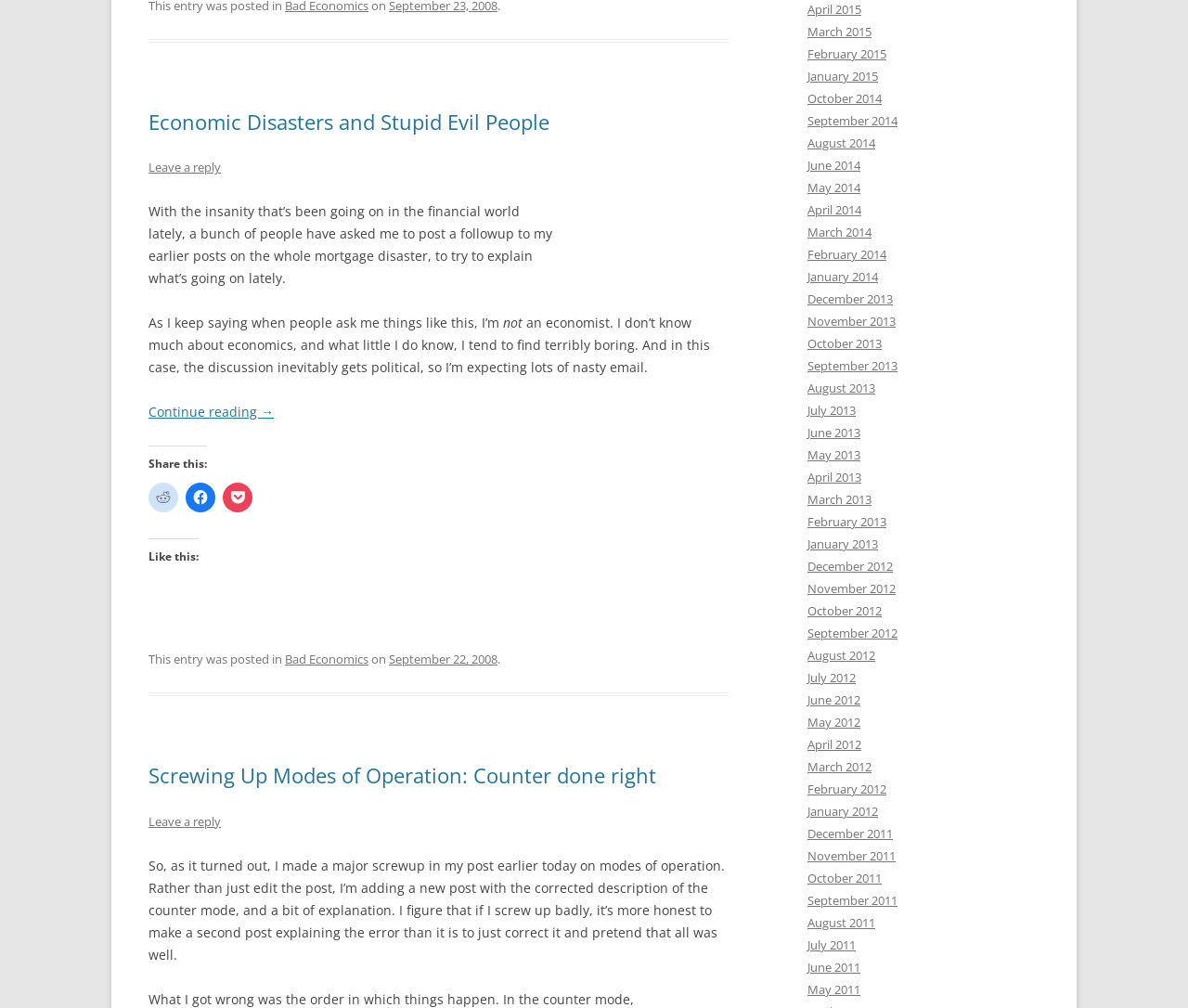Please identify the bounding box coordinates of the element I should click to complete this instruction: 'View posts from April 2015'. The coordinates should be given as four float numbers between 0 and 1, like this: [left, top, right, bottom].

[0.68, 0.001, 0.725, 0.018]